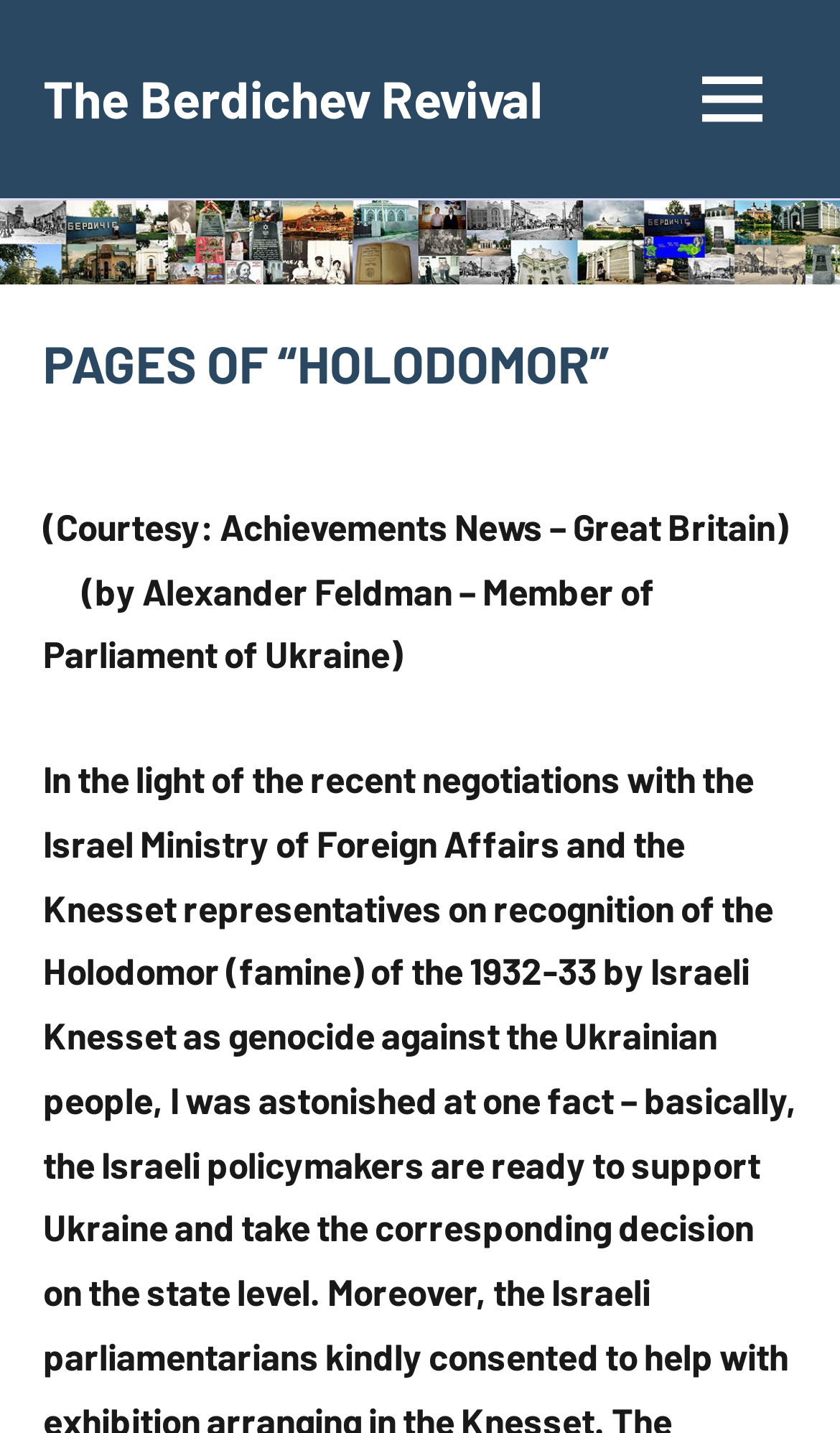Please respond to the question using a single word or phrase:
What is the category of the article?

History